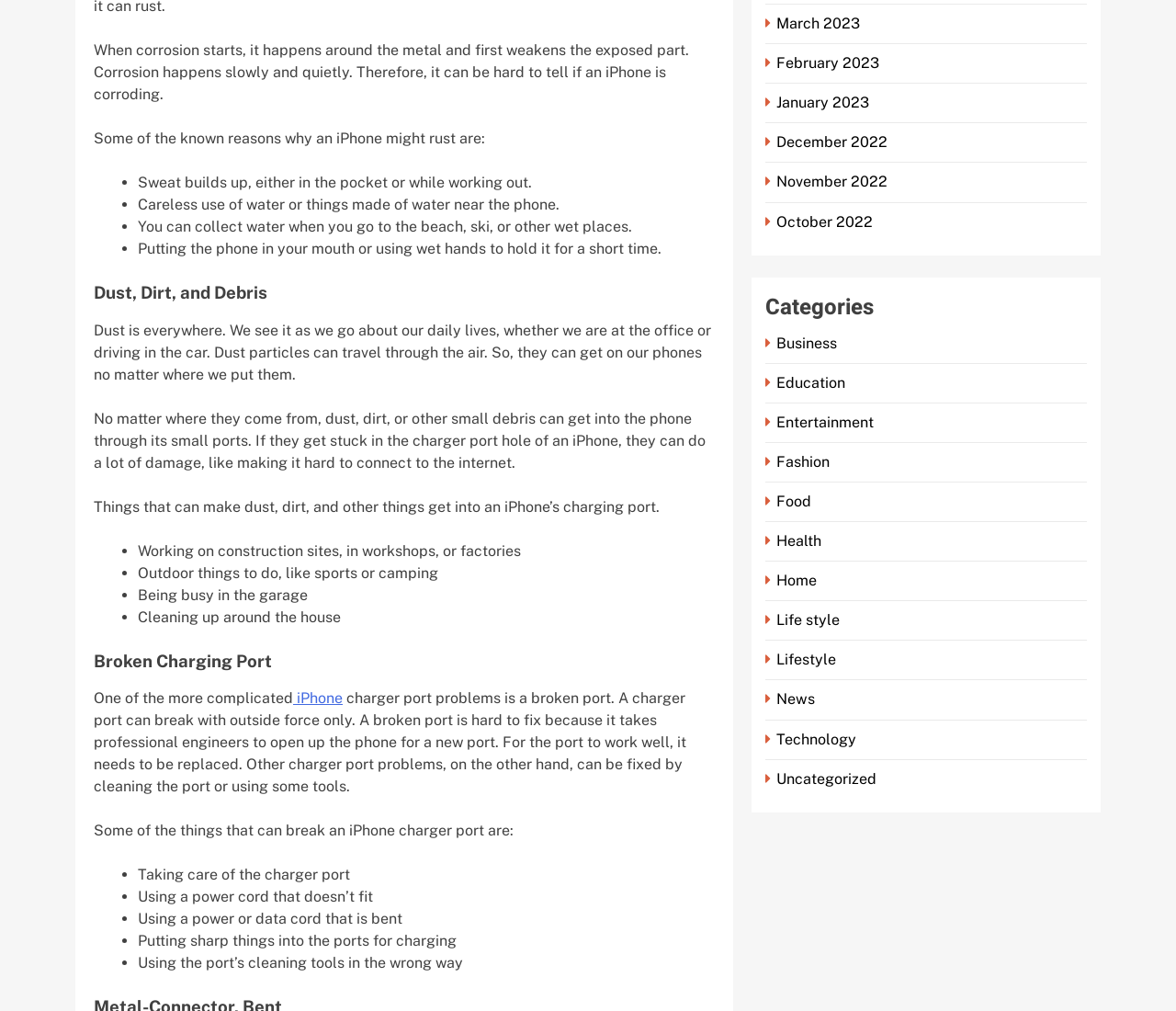Utilize the information from the image to answer the question in detail:
How can a broken iPhone charger port be fixed?

According to the webpage, a broken iPhone charger port is hard to fix and requires professional engineers to open up the phone and replace the port. Other charger port problems can be fixed by cleaning the port or using some tools, but a broken port needs to be replaced.